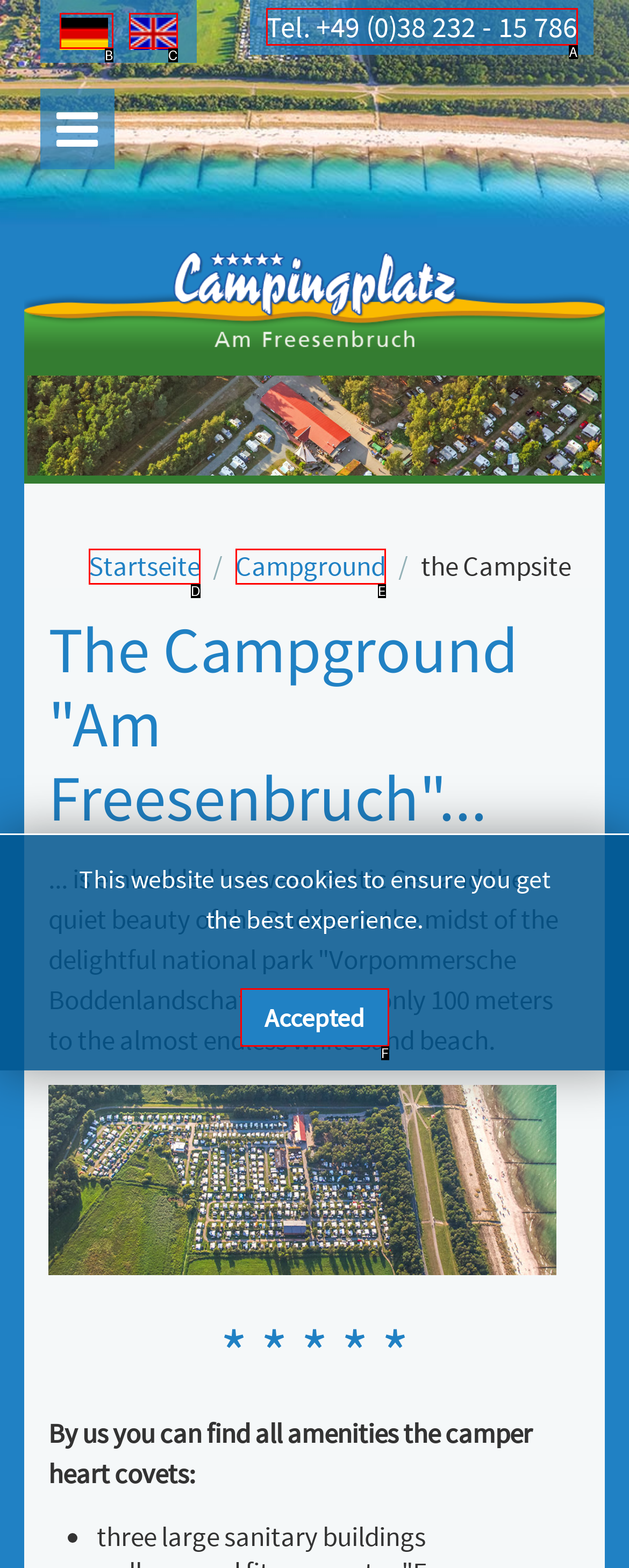Tell me which one HTML element best matches the description: alt="Deutsch" title="Deutsch"
Answer with the option's letter from the given choices directly.

B